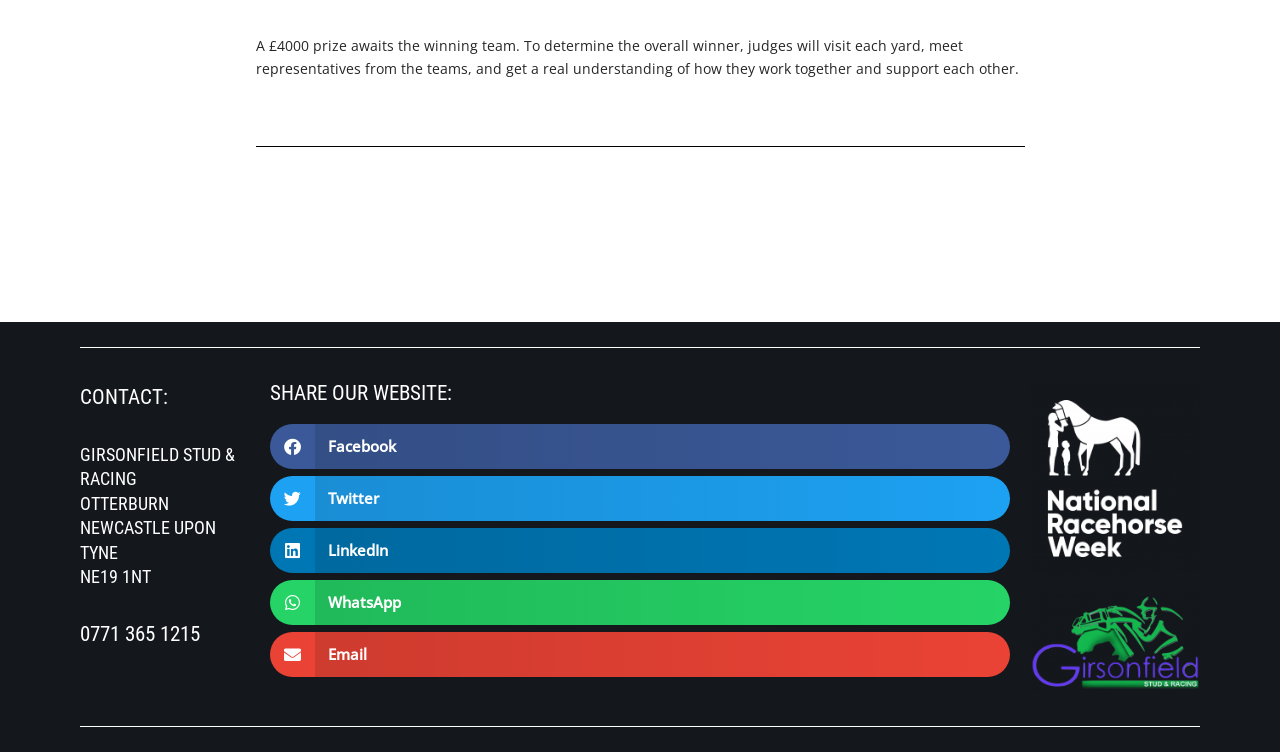Can you look at the image and give a comprehensive answer to the question:
What is the prize amount for the winning team?

The prize amount is mentioned in the static text at the top of the webpage, which states 'A £4000 prize awaits the winning team.'